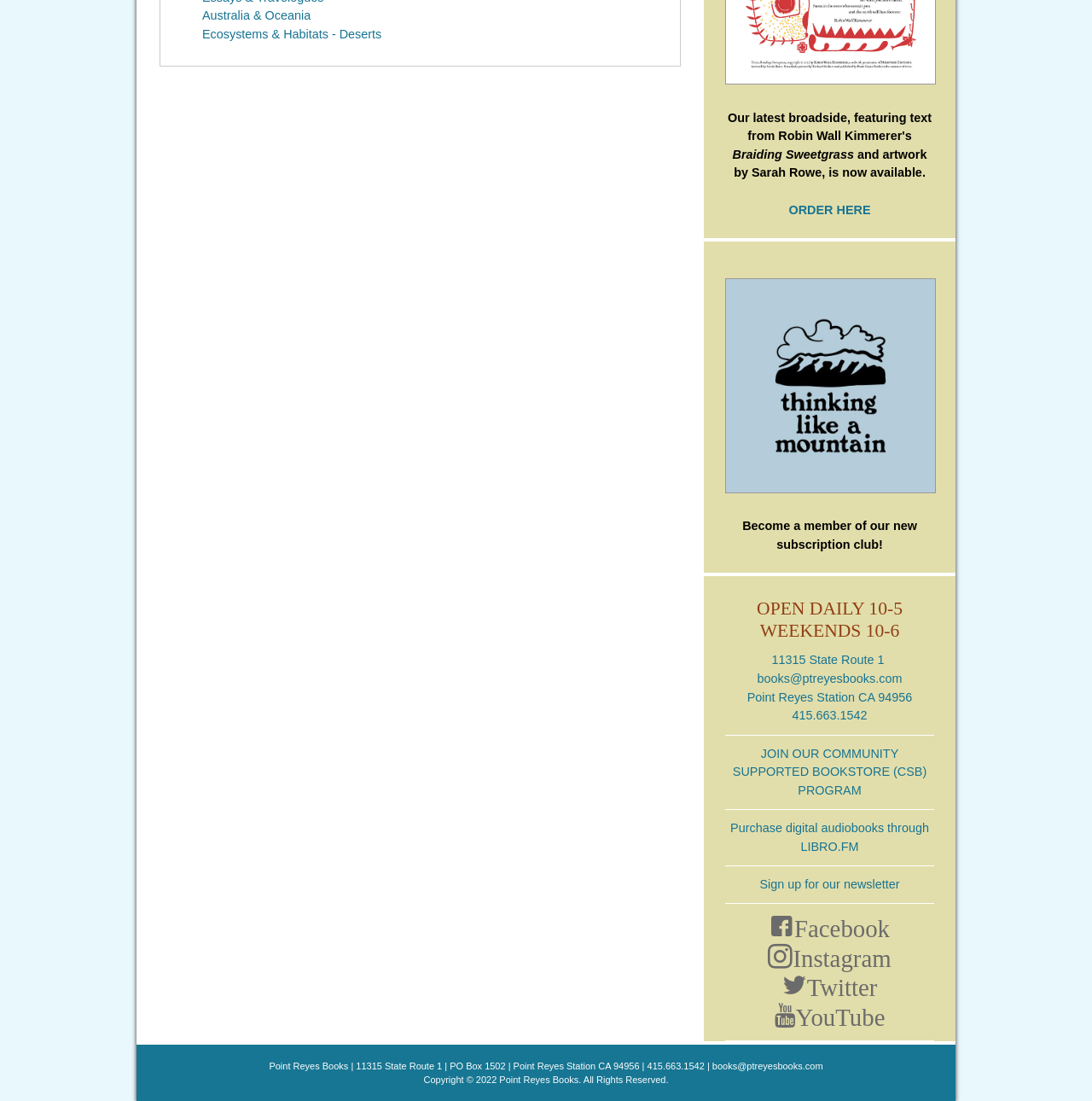Using a single word or phrase, answer the following question: 
What is the name of the subscription club?

CSB